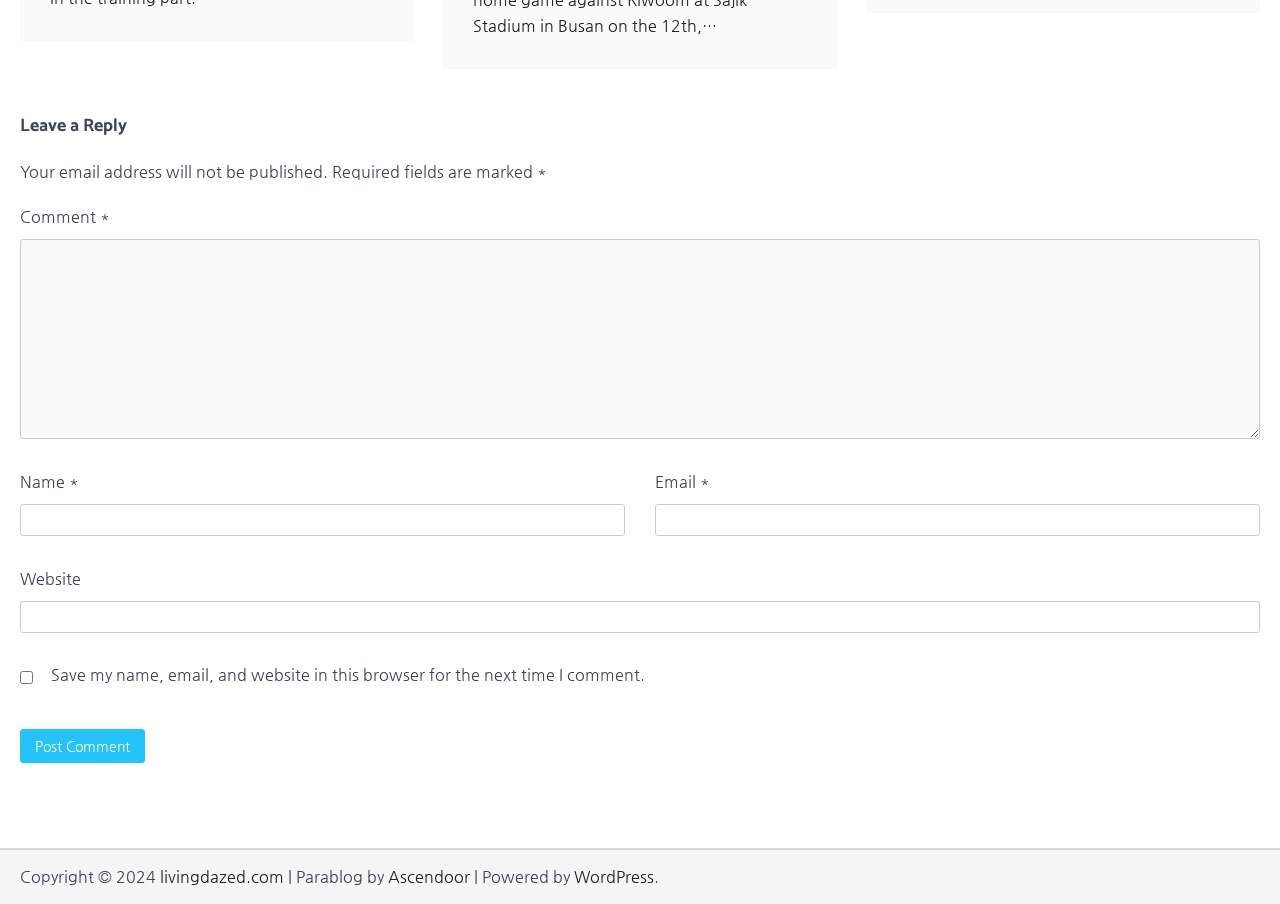Locate and provide the bounding box coordinates for the HTML element that matches this description: "parent_node: Website name="url"".

[0.016, 0.665, 0.984, 0.701]